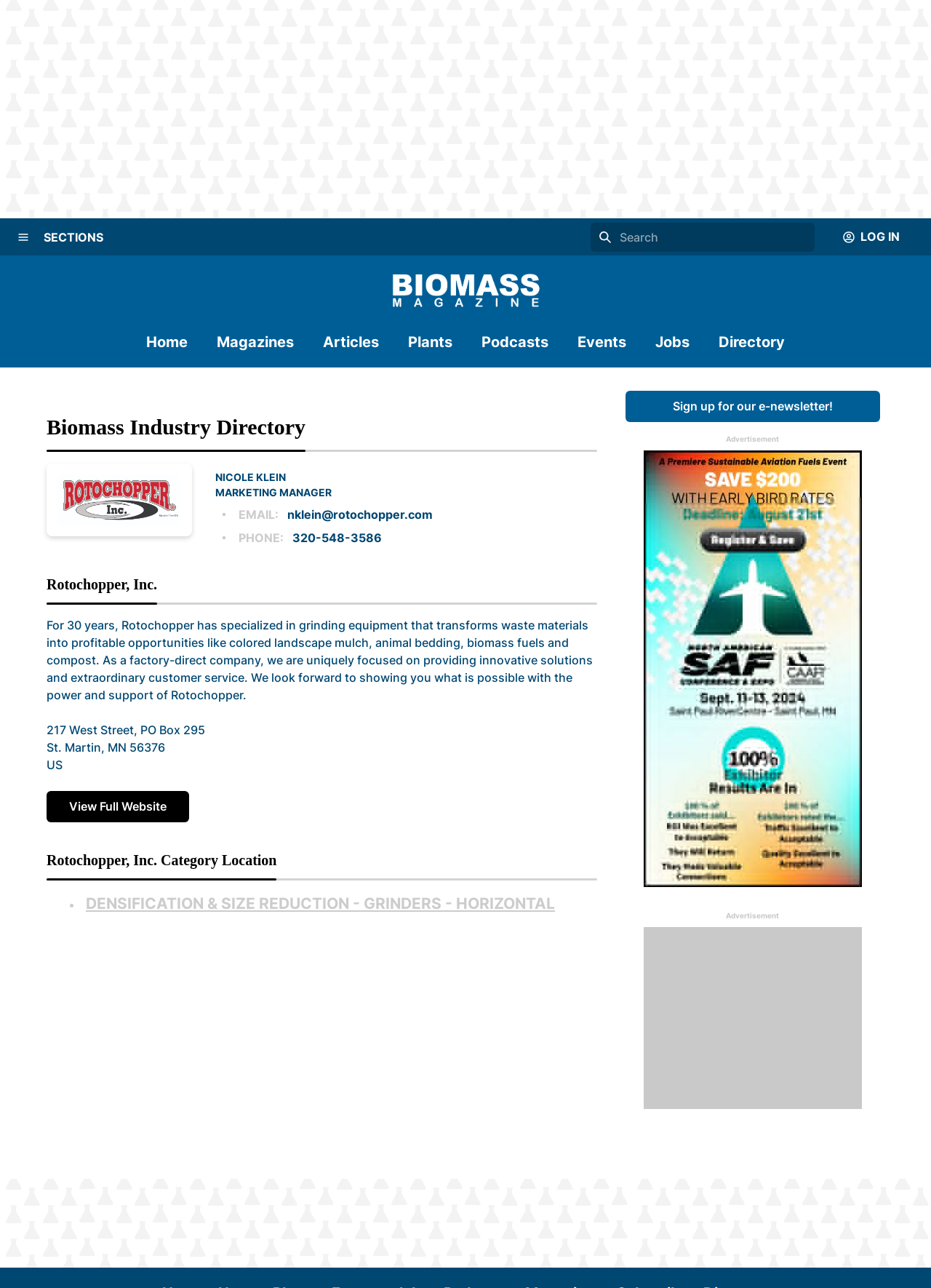How many contact methods are provided for Nicole Klein?
Give a one-word or short-phrase answer derived from the screenshot.

Two